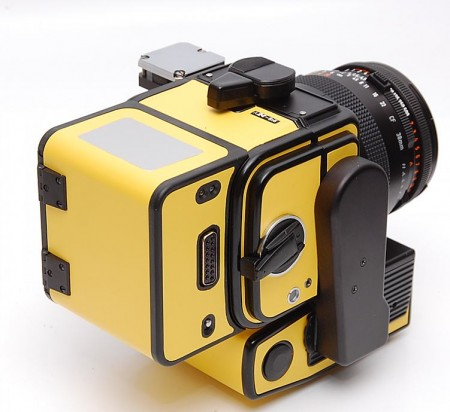What is the lens compatible with?
Refer to the image and provide a concise answer in one word or phrase.

Variety of photographic techniques